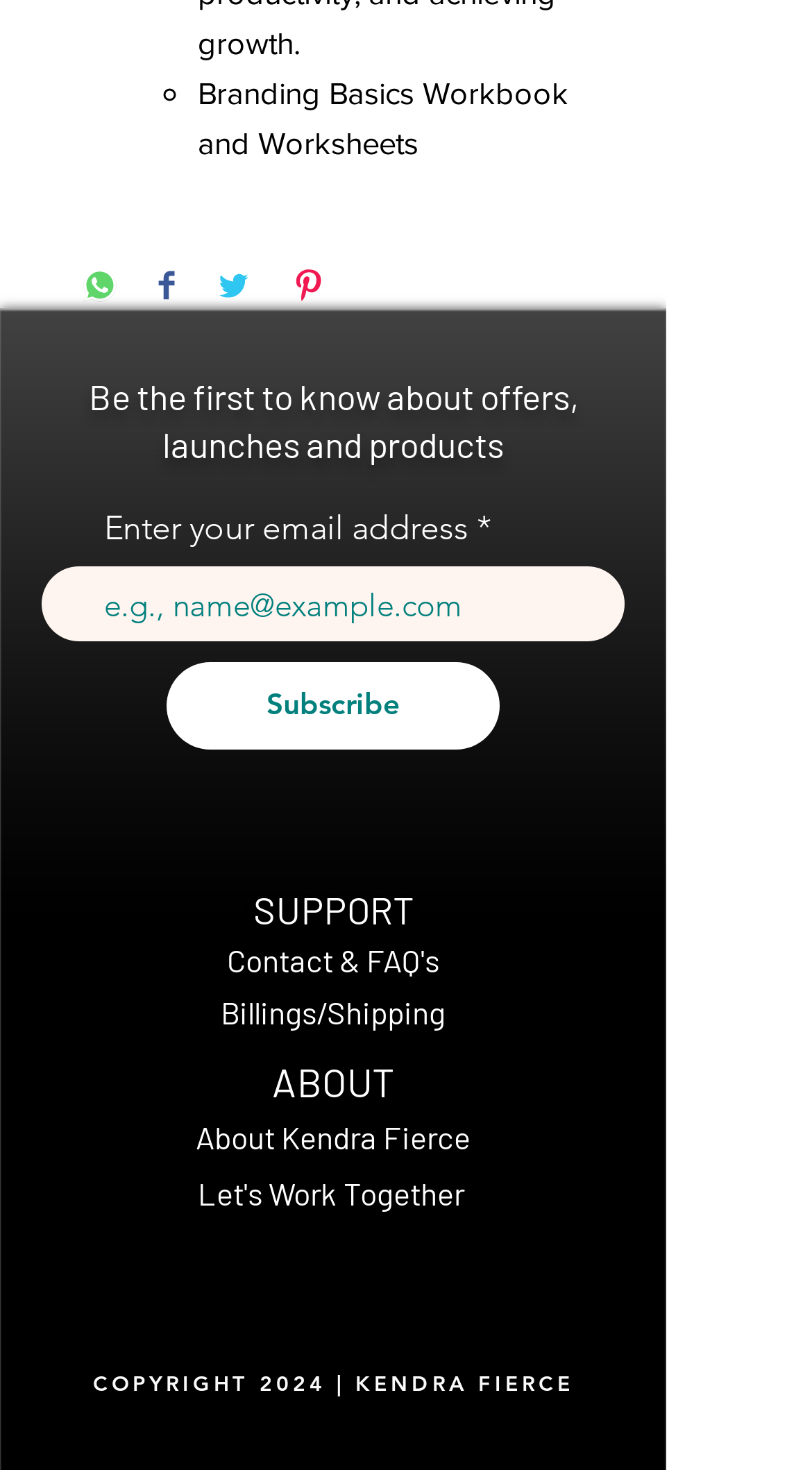Find the bounding box coordinates of the element you need to click on to perform this action: 'Enter email address'. The coordinates should be represented by four float values between 0 and 1, in the format [left, top, right, bottom].

[0.051, 0.386, 0.769, 0.437]